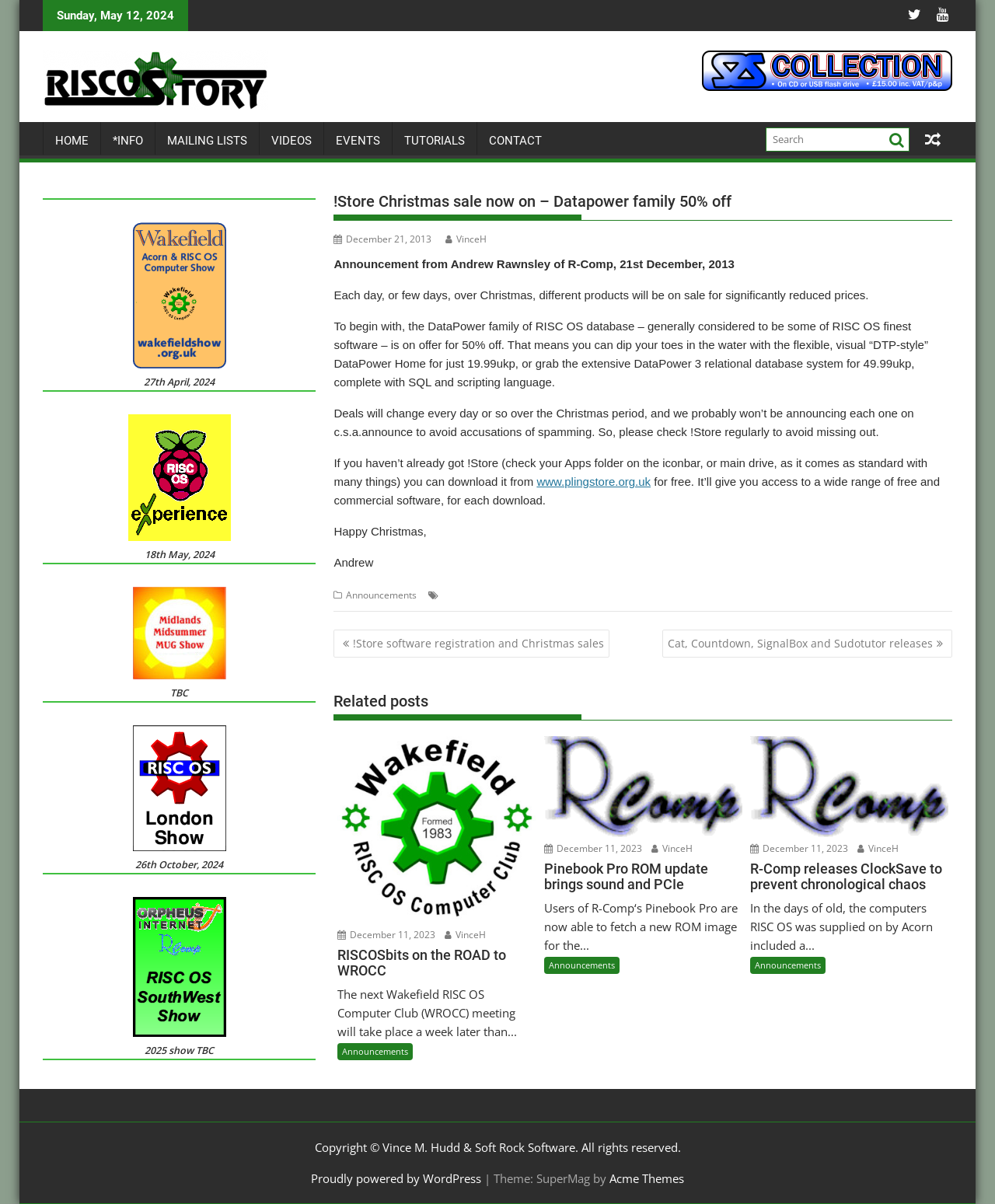What is the name of the computer club mentioned in the page?
Make sure to answer the question with a detailed and comprehensive explanation.

I found the name of the computer club mentioned in the page by reading the text 'The next Wakefield RISC OS Computer Club (WROCC) meeting will take place...' in one of the related posts sections of the page, which has coordinates [0.339, 0.787, 0.539, 0.813].